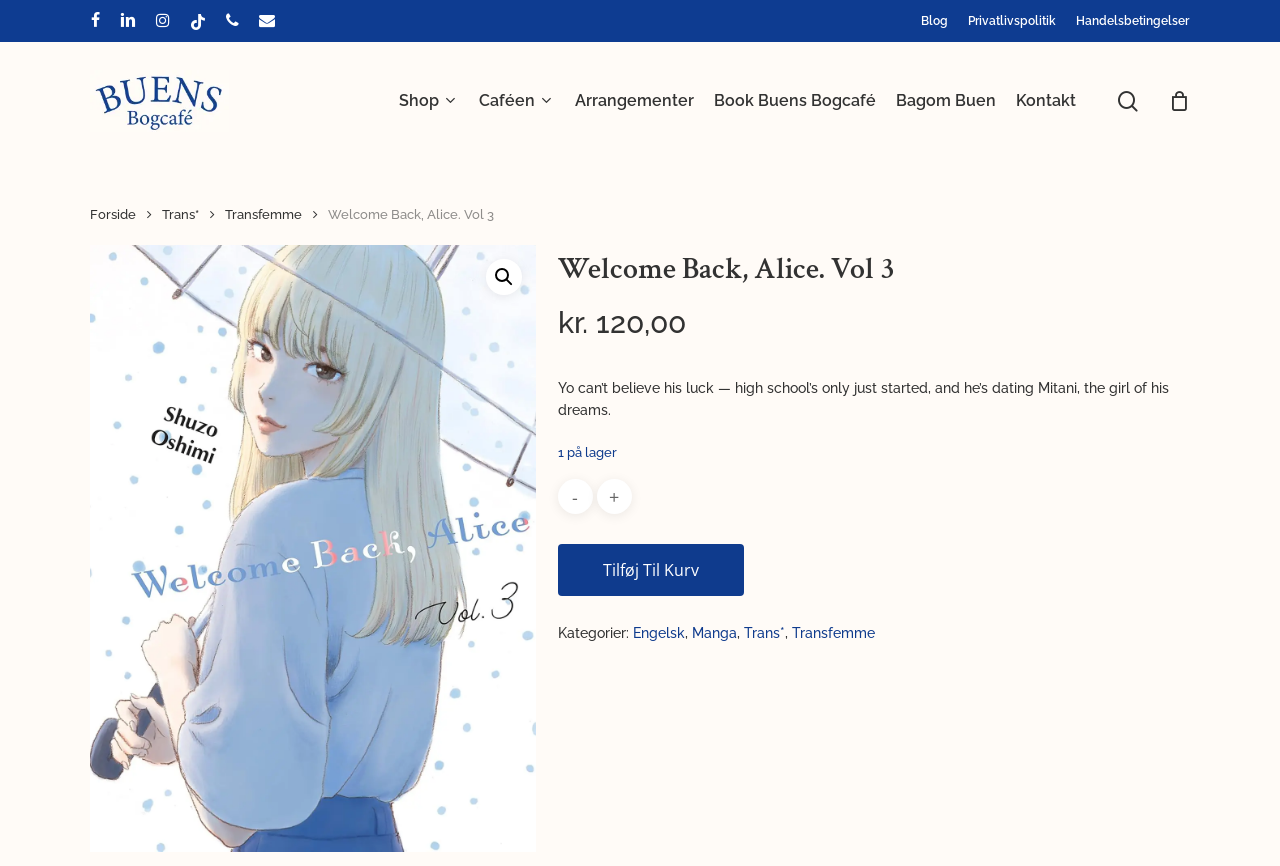Kindly determine the bounding box coordinates of the area that needs to be clicked to fulfill this instruction: "Add to cart".

[0.436, 0.629, 0.581, 0.689]